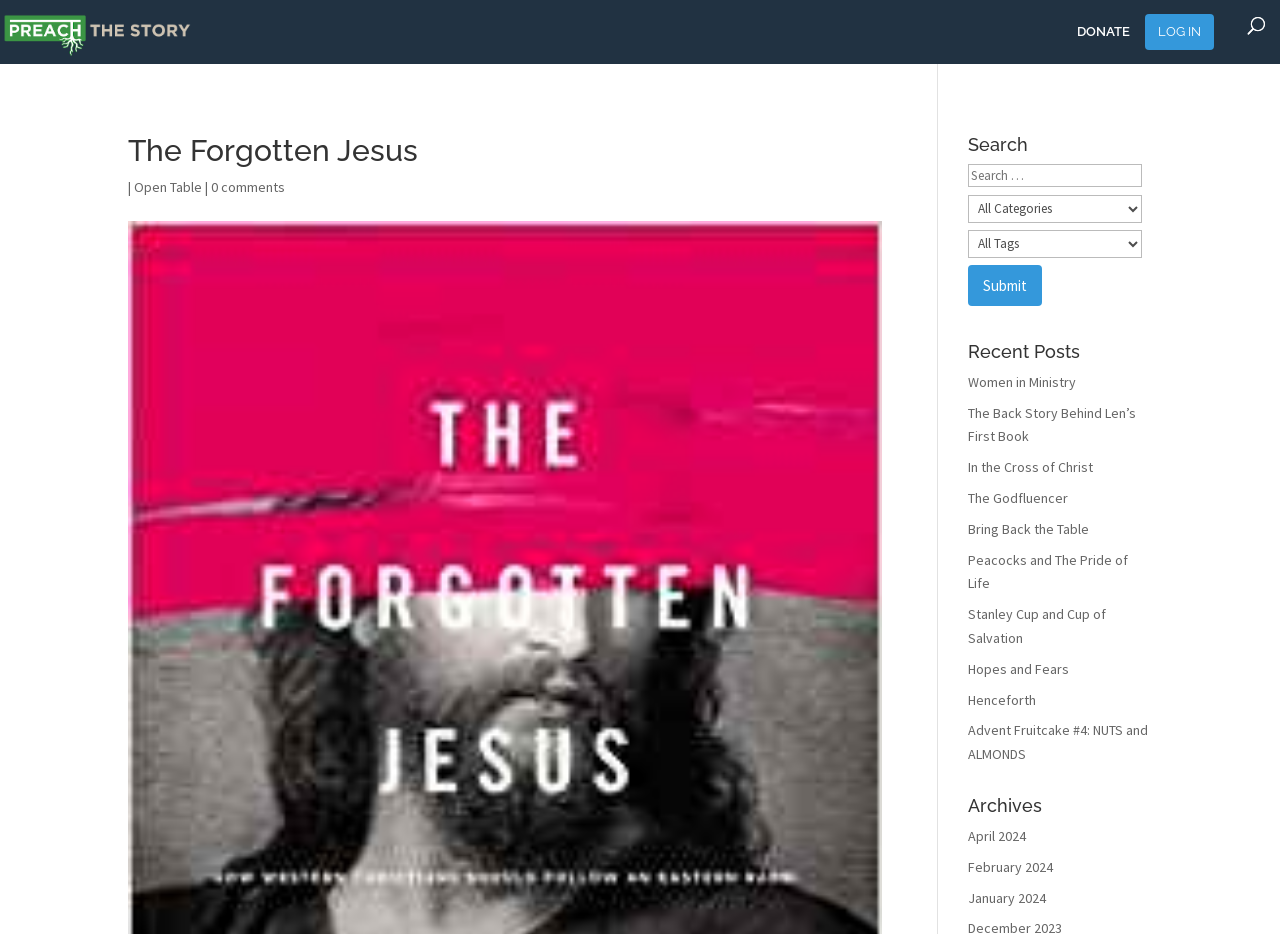What is the text of the first link on the webpage?
Based on the screenshot, provide your answer in one word or phrase.

Preach The Story